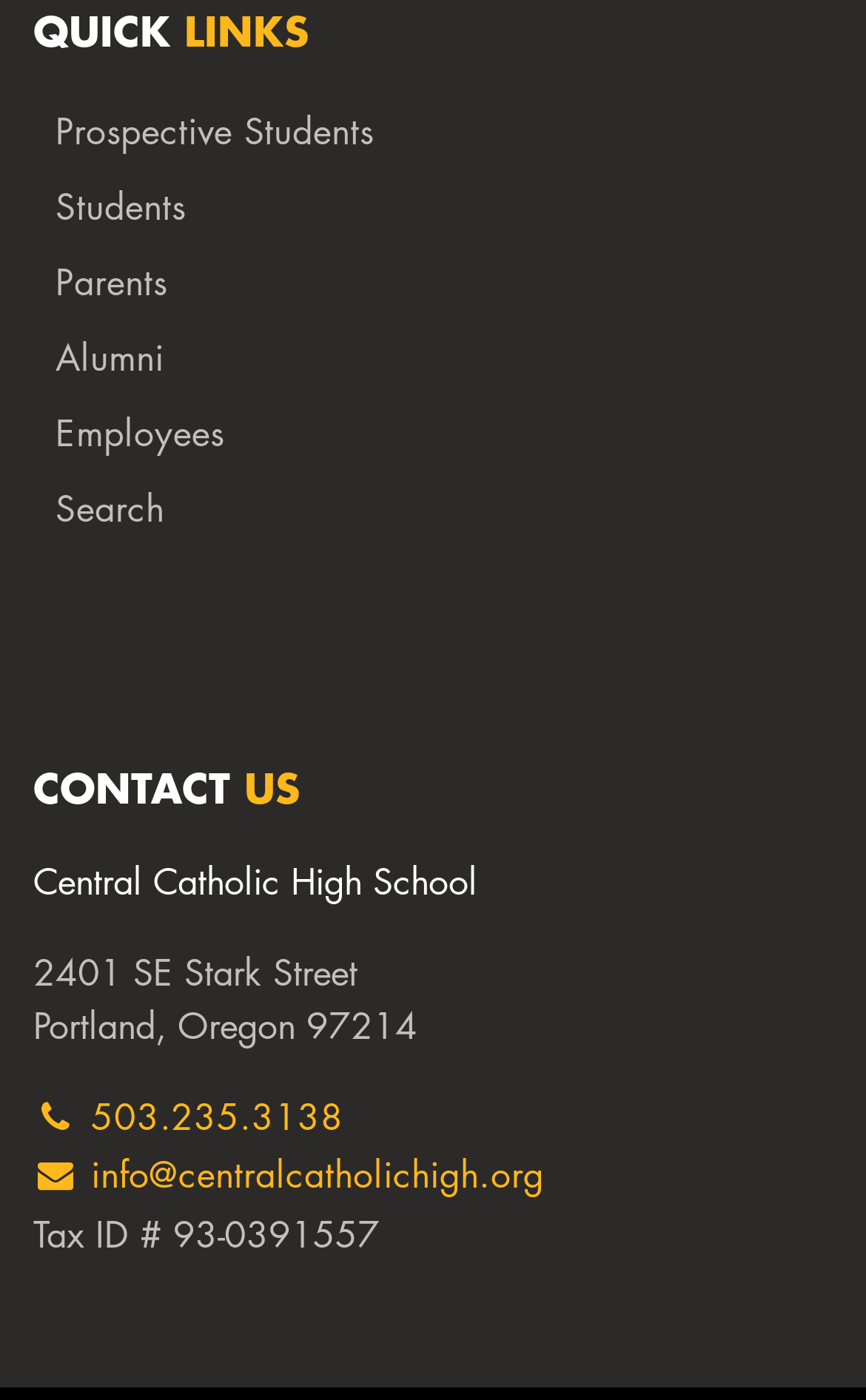What is the phone number of the high school? Analyze the screenshot and reply with just one word or a short phrase.

503.235.3138